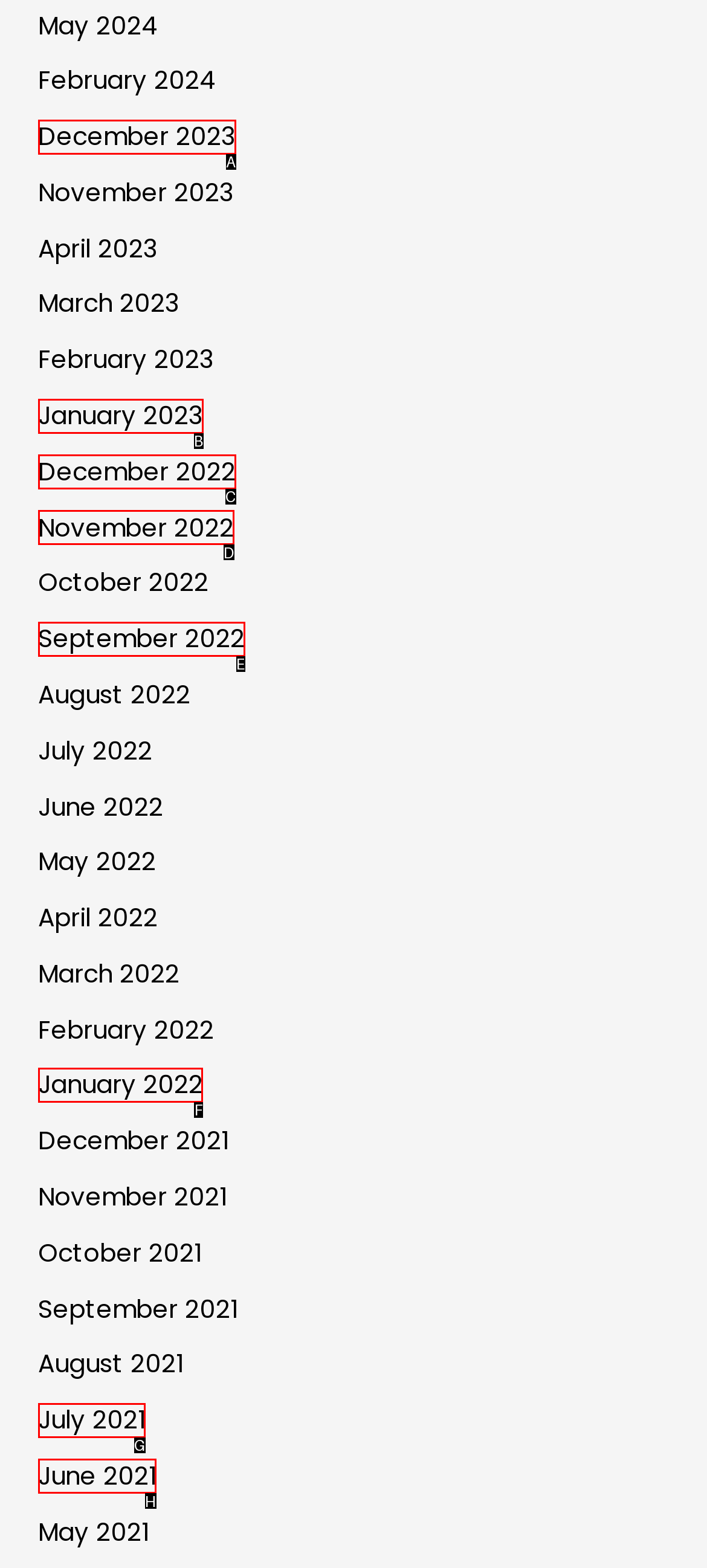Select the correct UI element to click for this task: access January 2022.
Answer using the letter from the provided options.

F